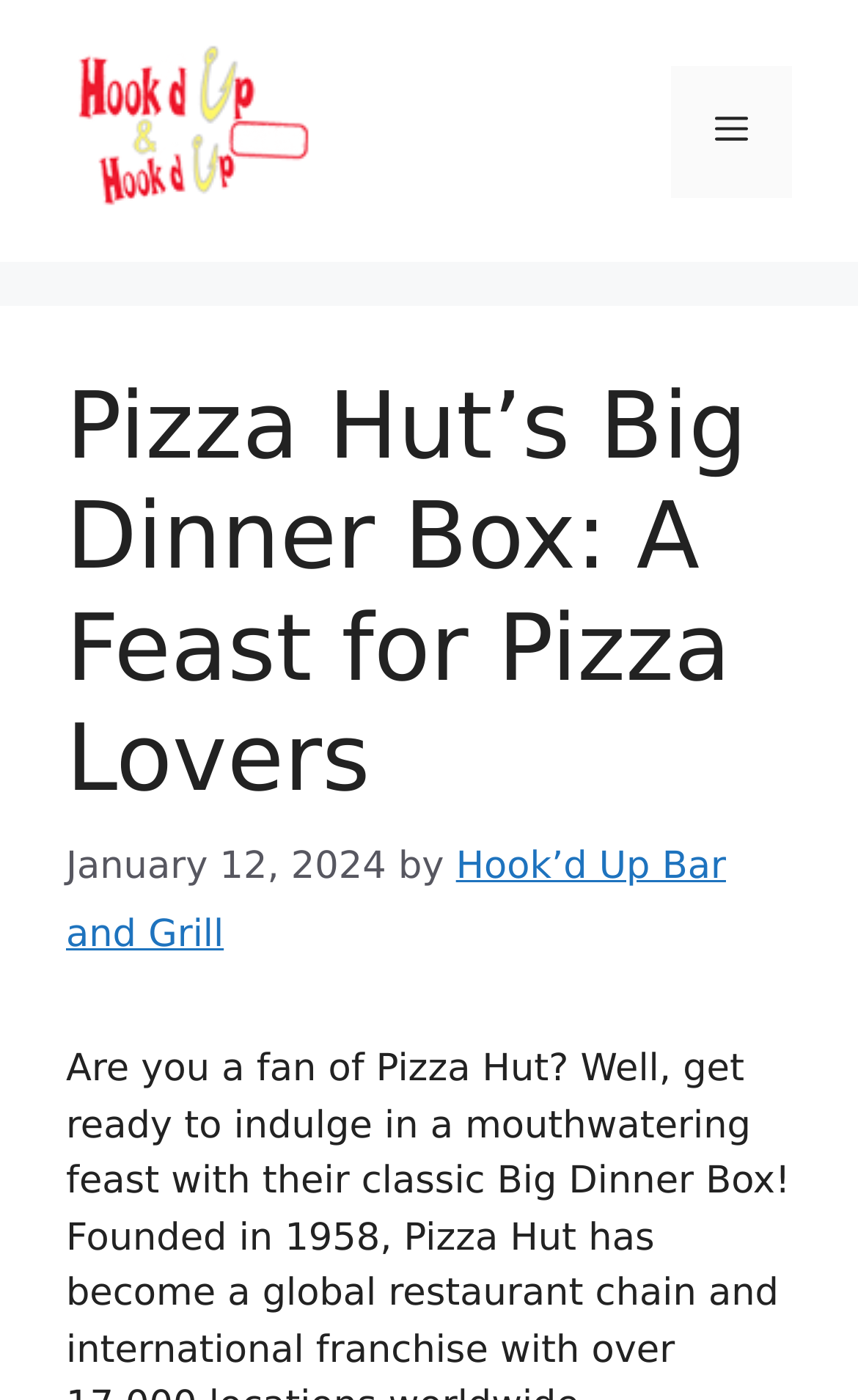Describe all the significant parts and information present on the webpage.

The webpage is about Pizza Hut's Big Dinner Box, a mouthwatering feast for pizza lovers. At the top of the page, there is a banner that spans the entire width, taking up about 18.7% of the page's height. Below the banner, on the left side, there is a link to "Hook'd Up Bar and Grill" accompanied by an image of the same name. 

On the right side, there is a navigation menu toggle button labeled "Menu" that, when expanded, controls the primary menu. 

Below the navigation menu, there is a header section that occupies about 42.6% of the page's height. Within this section, there is a heading that reads "Pizza Hut’s Big Dinner Box: A Feast for Pizza Lovers" and a time stamp indicating the date "January 12, 2024". The author's name, "Hook’d Up Bar and Grill", is mentioned next to the time stamp.